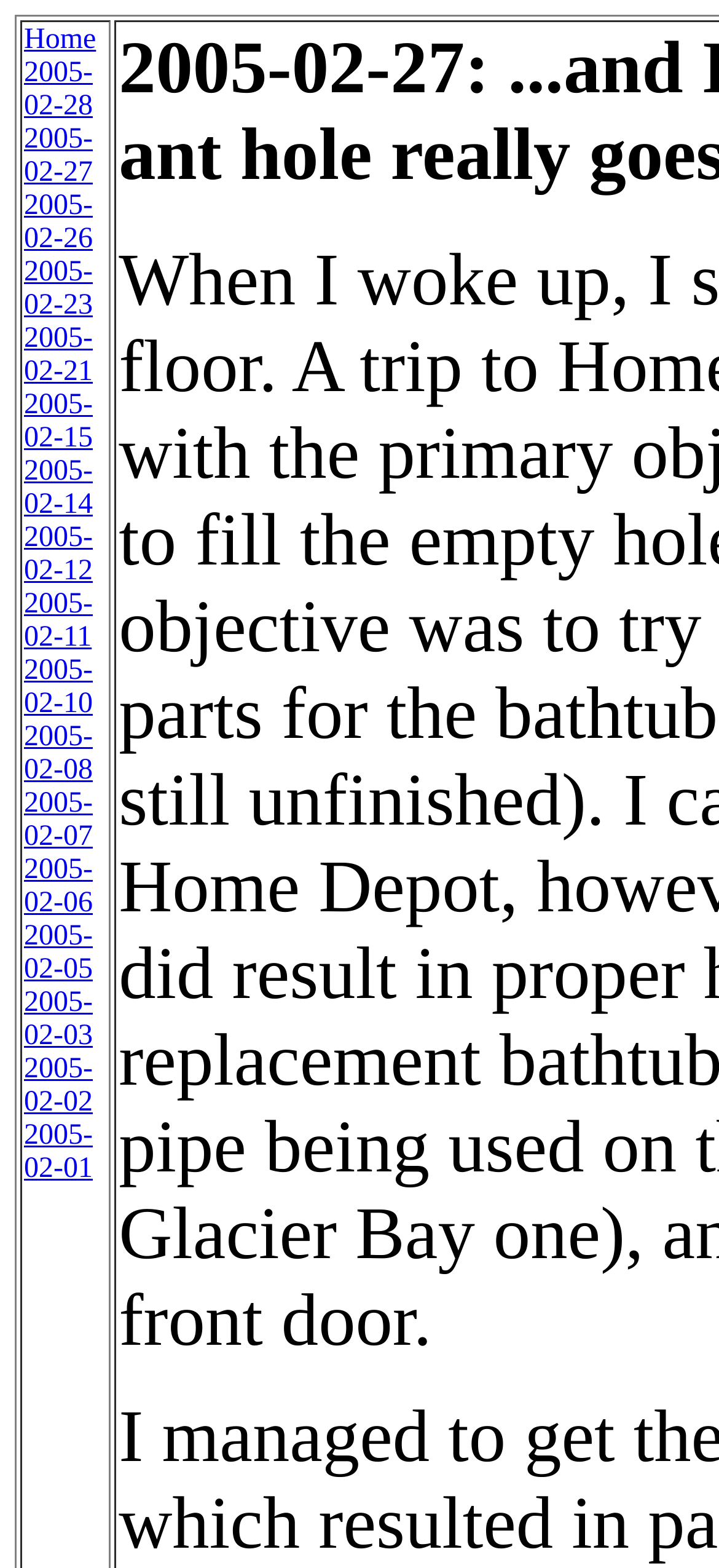Show the bounding box coordinates for the element that needs to be clicked to execute the following instruction: "go to previous day". Provide the coordinates in the form of four float numbers between 0 and 1, i.e., [left, top, right, bottom].

[0.033, 0.121, 0.129, 0.162]